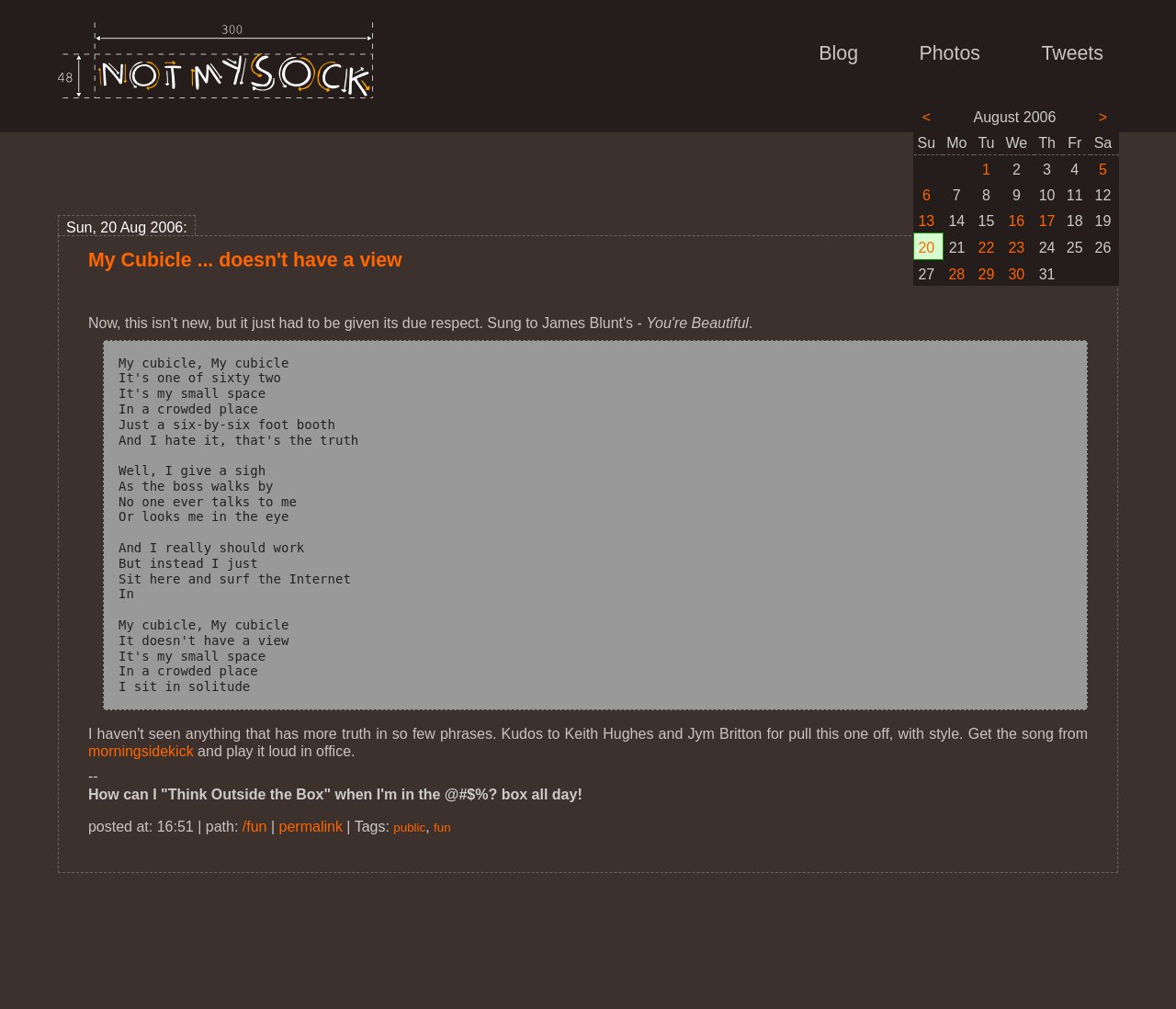Find the bounding box coordinates for the area you need to click to carry out the instruction: "Click the '20' link". The coordinates should be four float numbers between 0 and 1, indicated as [left, top, right, bottom].

[0.781, 0.232, 0.795, 0.26]